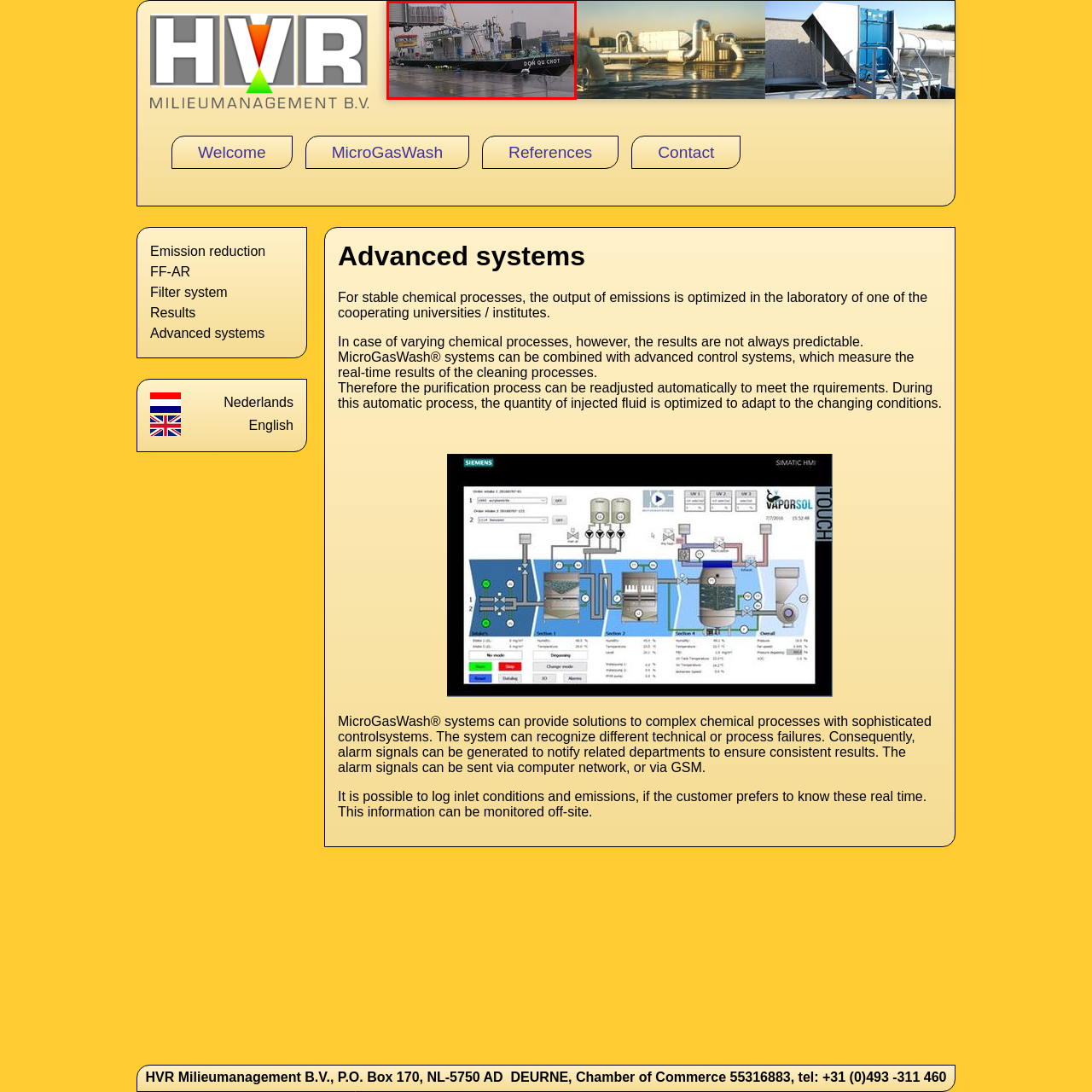What is the weather like at the port?
Examine the image outlined by the red bounding box and answer the question with as much detail as possible.

The caption describes the sky as 'gray' and 'overcast', which suggests a chilly and potentially rainy day at the port.